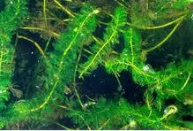Refer to the image and provide an in-depth answer to the question:
What can threaten local biodiversity?

The caption states that understanding the dynamics of native aquatic plant life is vital because non-native invasive species can threaten local biodiversity, highlighting the importance of conservation efforts in the region.